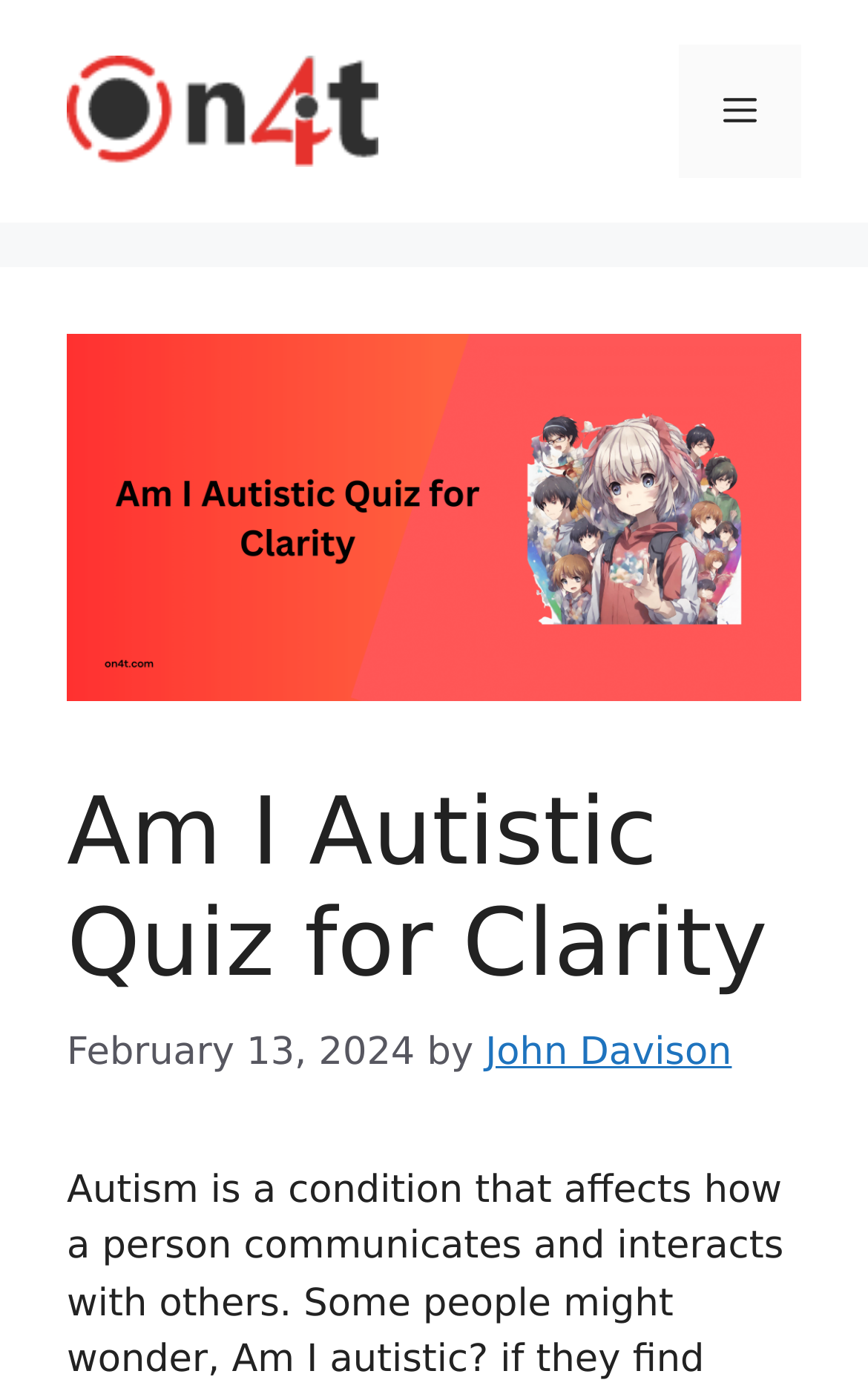What is the date of the article?
Please respond to the question with a detailed and informative answer.

I found the date of the article by examining the time element within the header section, which contains a static text element with the date 'February 13, 2024'.